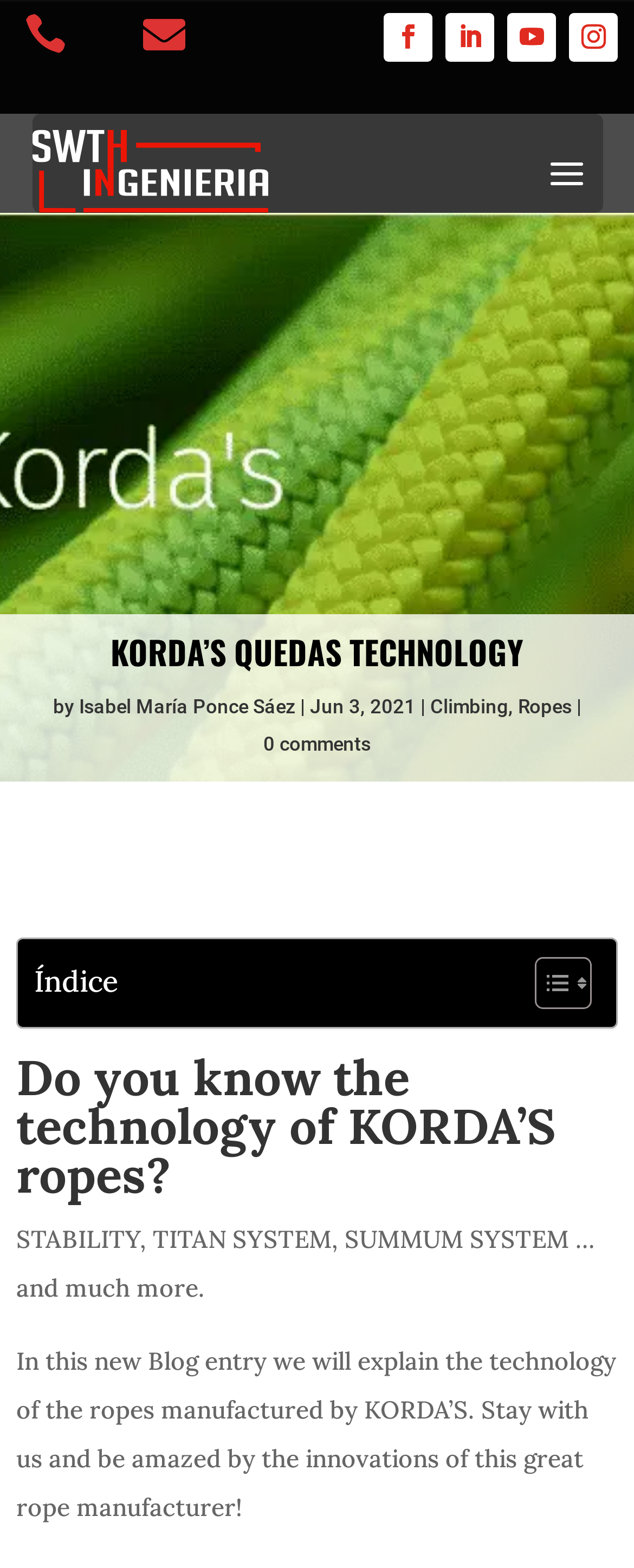What is the principal heading displayed on the webpage?

KORDA’S QUEDAS TECHNOLOGY